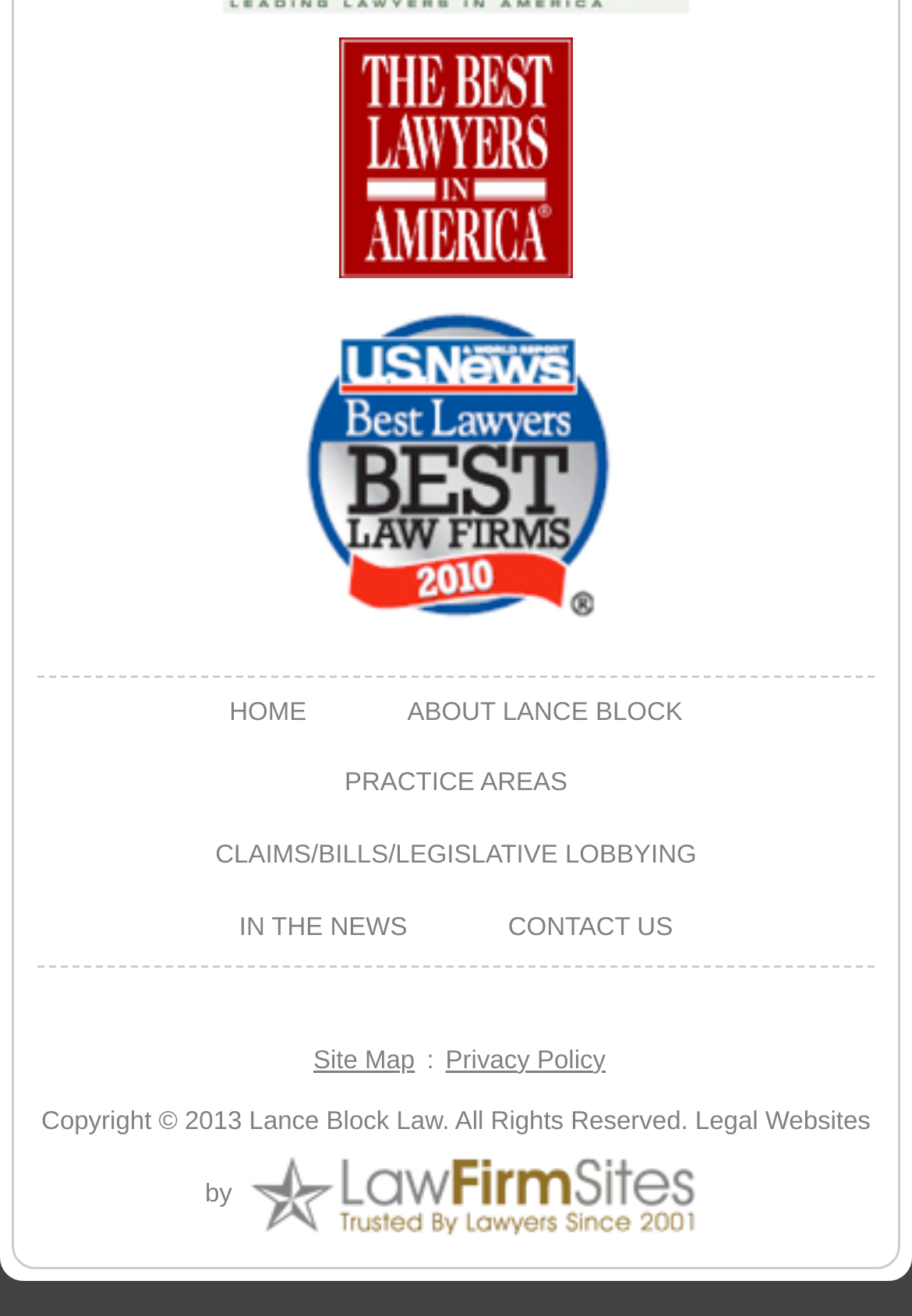Identify the bounding box coordinates of the section that should be clicked to achieve the task described: "learn about Lance Block".

[0.395, 0.514, 0.8, 0.569]